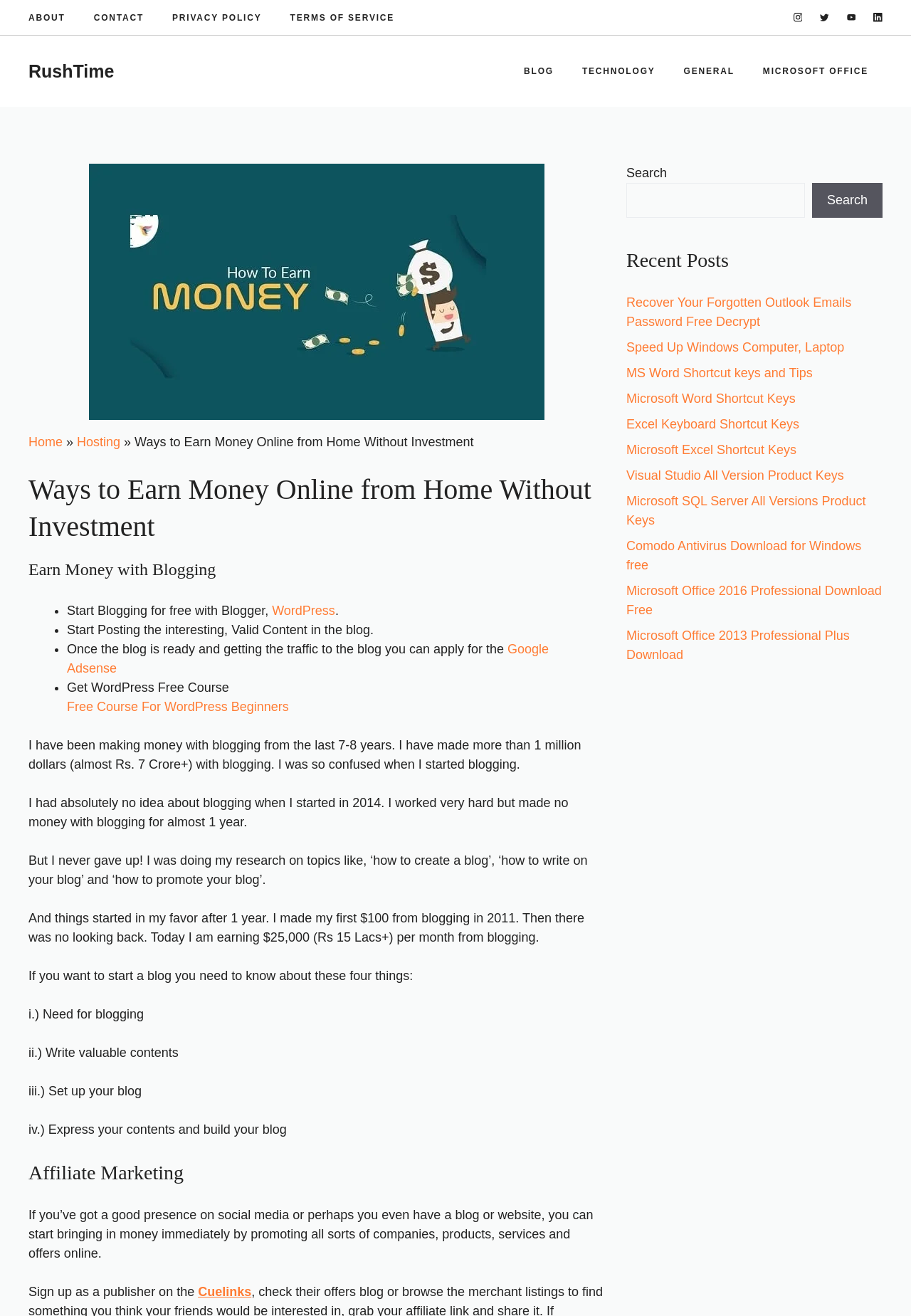Identify the bounding box coordinates of the area that should be clicked in order to complete the given instruction: "Check out the Recent Posts". The bounding box coordinates should be four float numbers between 0 and 1, i.e., [left, top, right, bottom].

[0.688, 0.187, 0.969, 0.208]